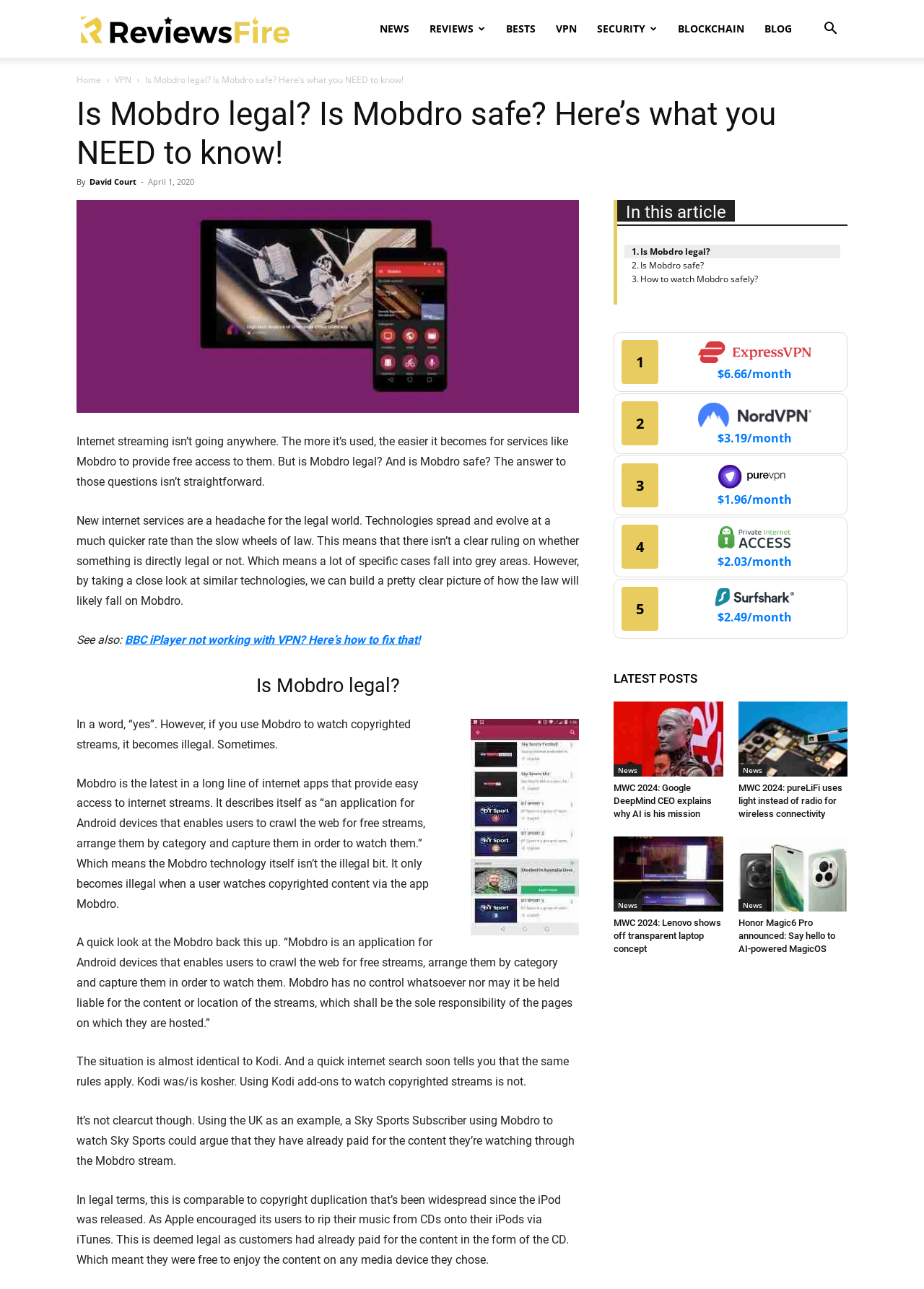Determine the bounding box coordinates for the region that must be clicked to execute the following instruction: "Click on HISTORY".

None